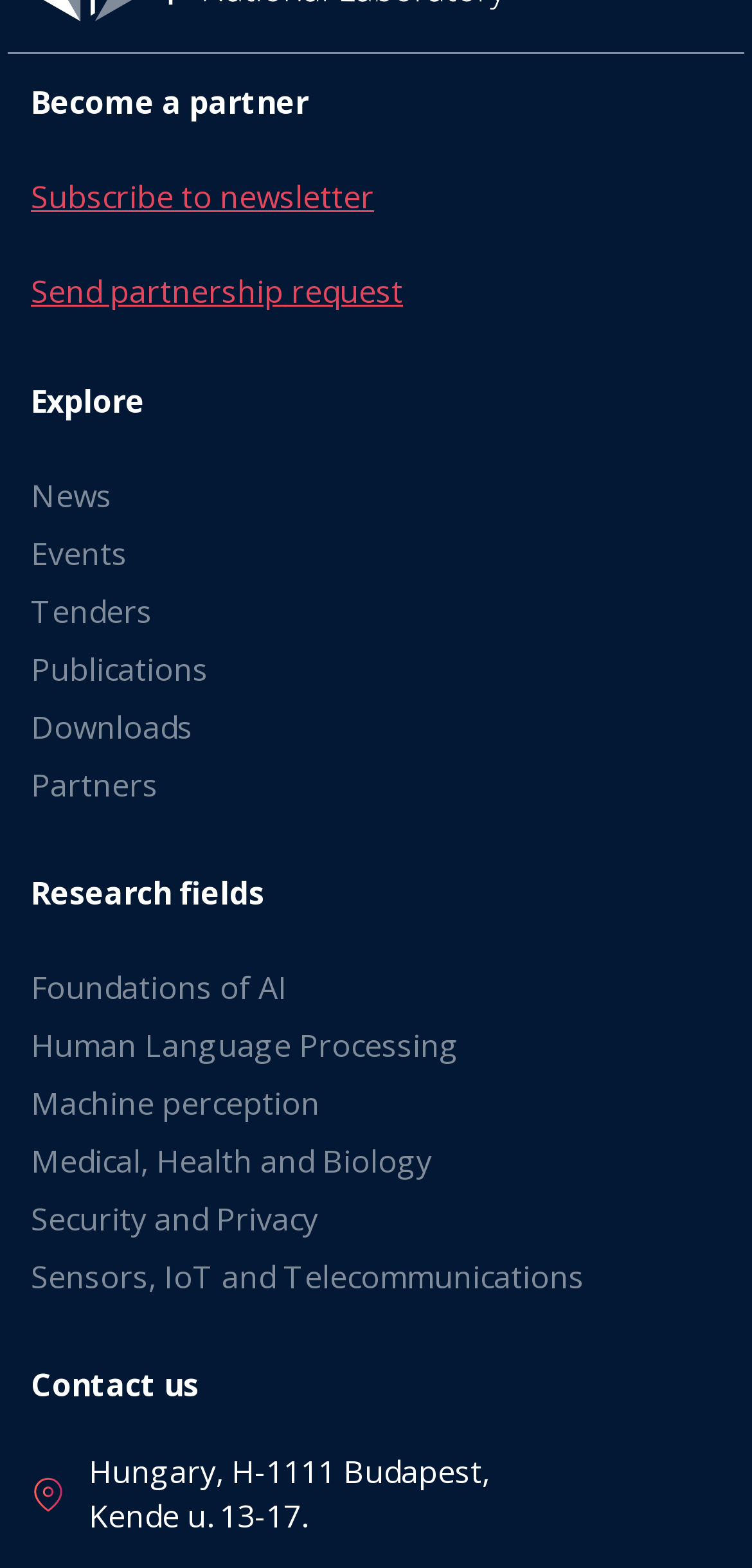Analyze the image and deliver a detailed answer to the question: What is the last link under the 'Research fields' heading?

I looked at the links under the 'Research fields' heading and found that the last link is 'Sensors, IoT and Telecommunications'.